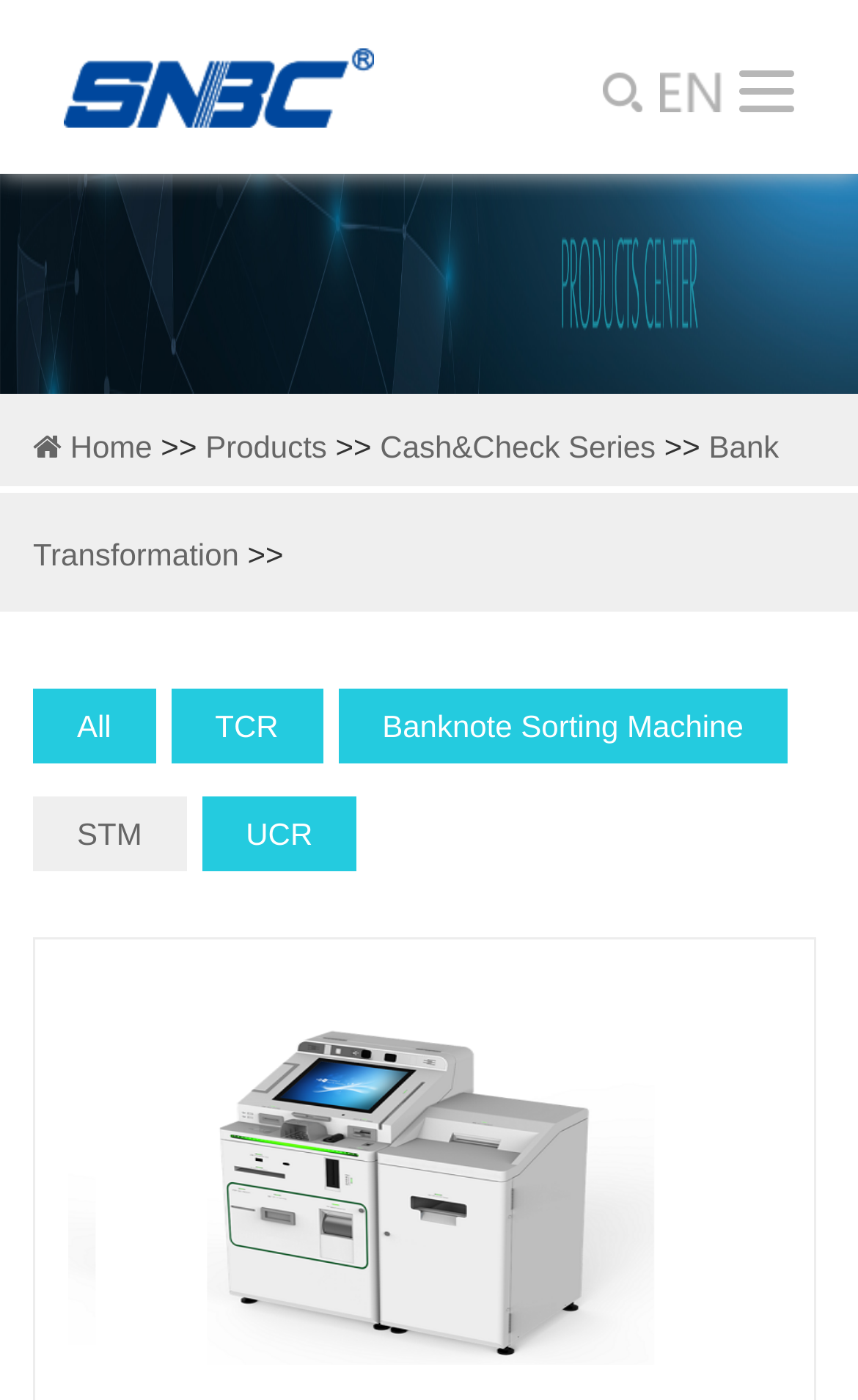Give a short answer to this question using one word or a phrase:
What type of image is located at the top-right corner?

Unknown